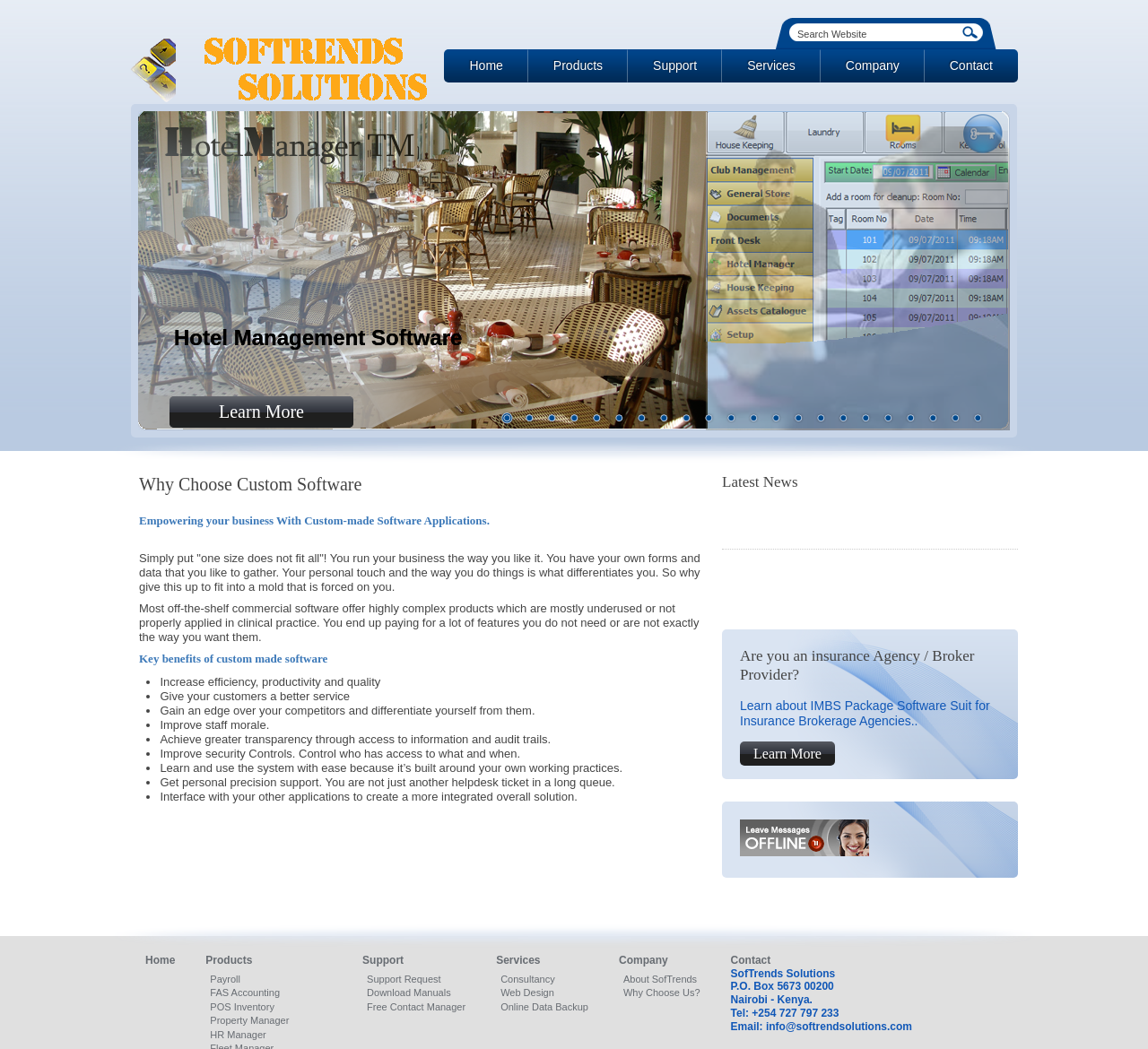What is the purpose of custom-made software?
Using the visual information from the image, give a one-word or short-phrase answer.

Increase efficiency and productivity